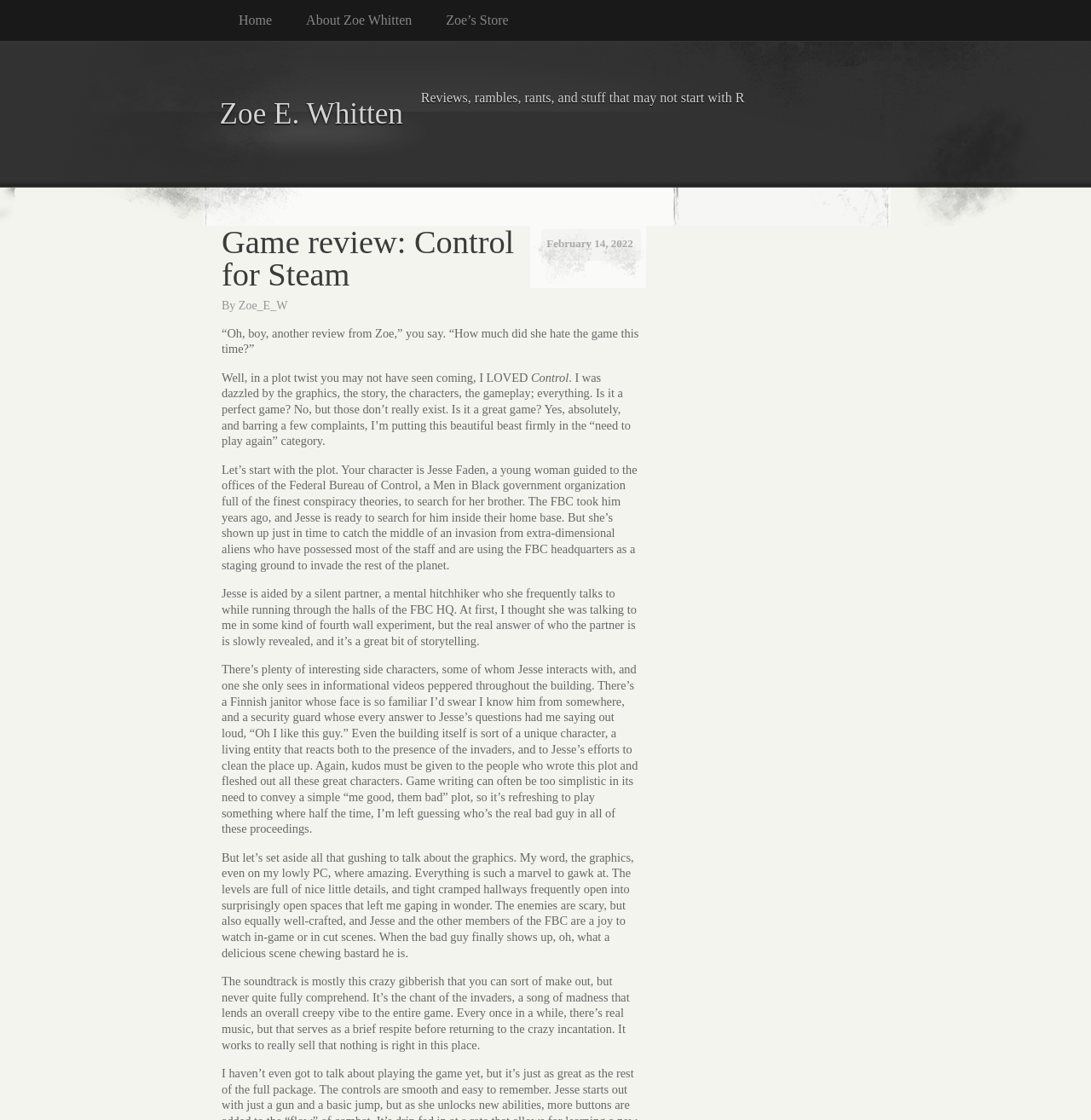What is the name of the reviewer?
Answer the question based on the image using a single word or a brief phrase.

Zoe E. Whitten